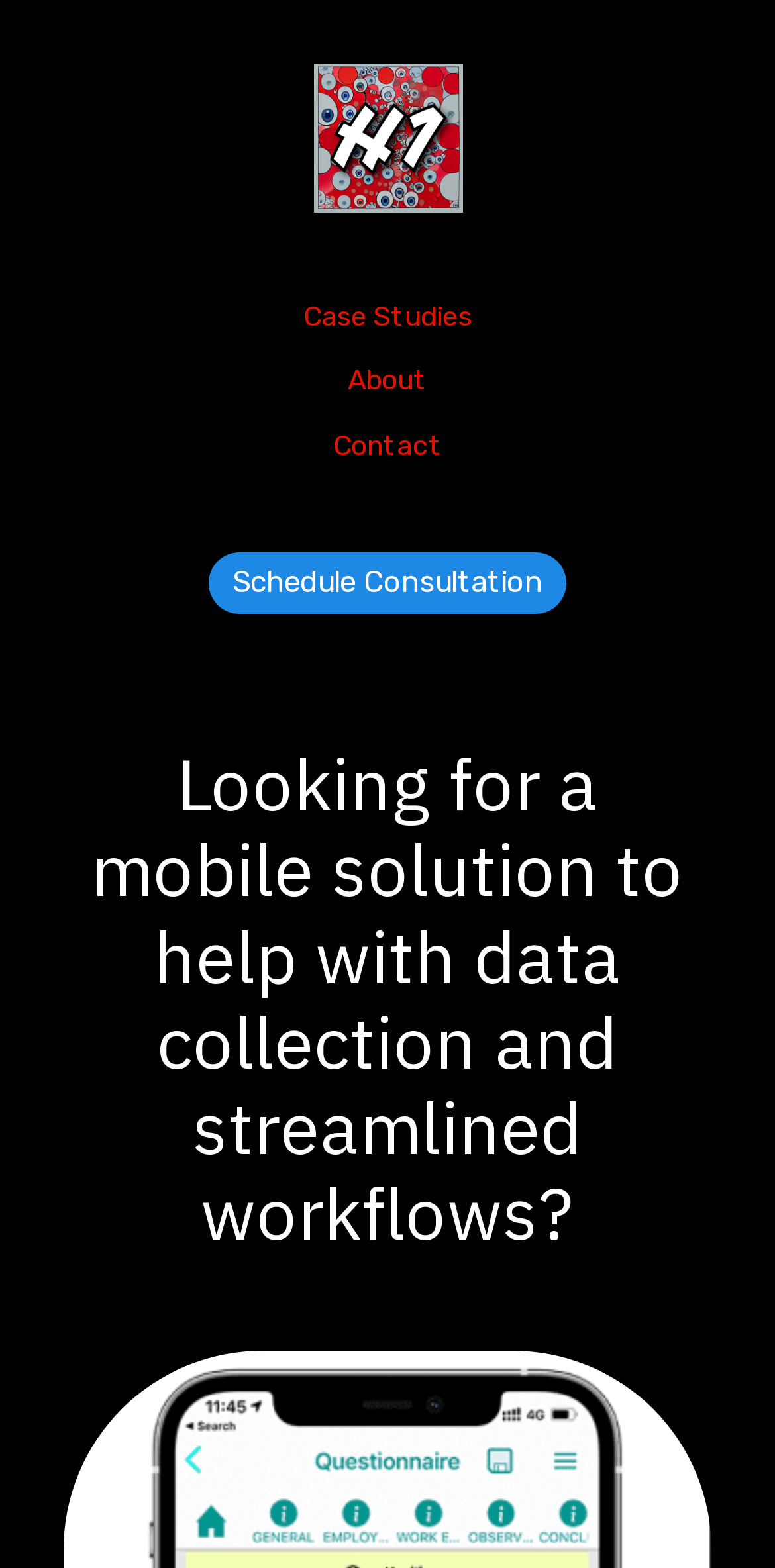Given the description: "Case Studies", determine the bounding box coordinates of the UI element. The coordinates should be formatted as four float numbers between 0 and 1, [left, top, right, bottom].

[0.391, 0.189, 0.609, 0.217]